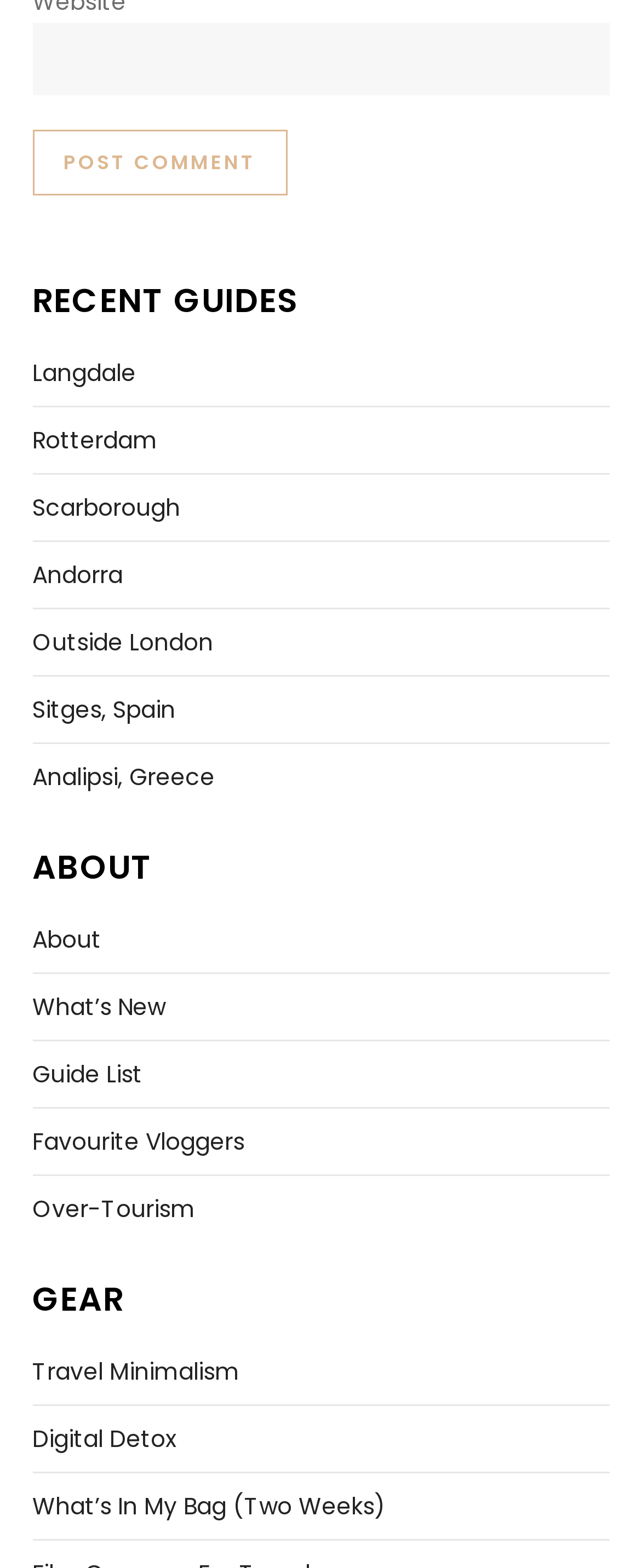How many links are under the 'RECENT GUIDES' heading?
Based on the image, give a concise answer in the form of a single word or short phrase.

6